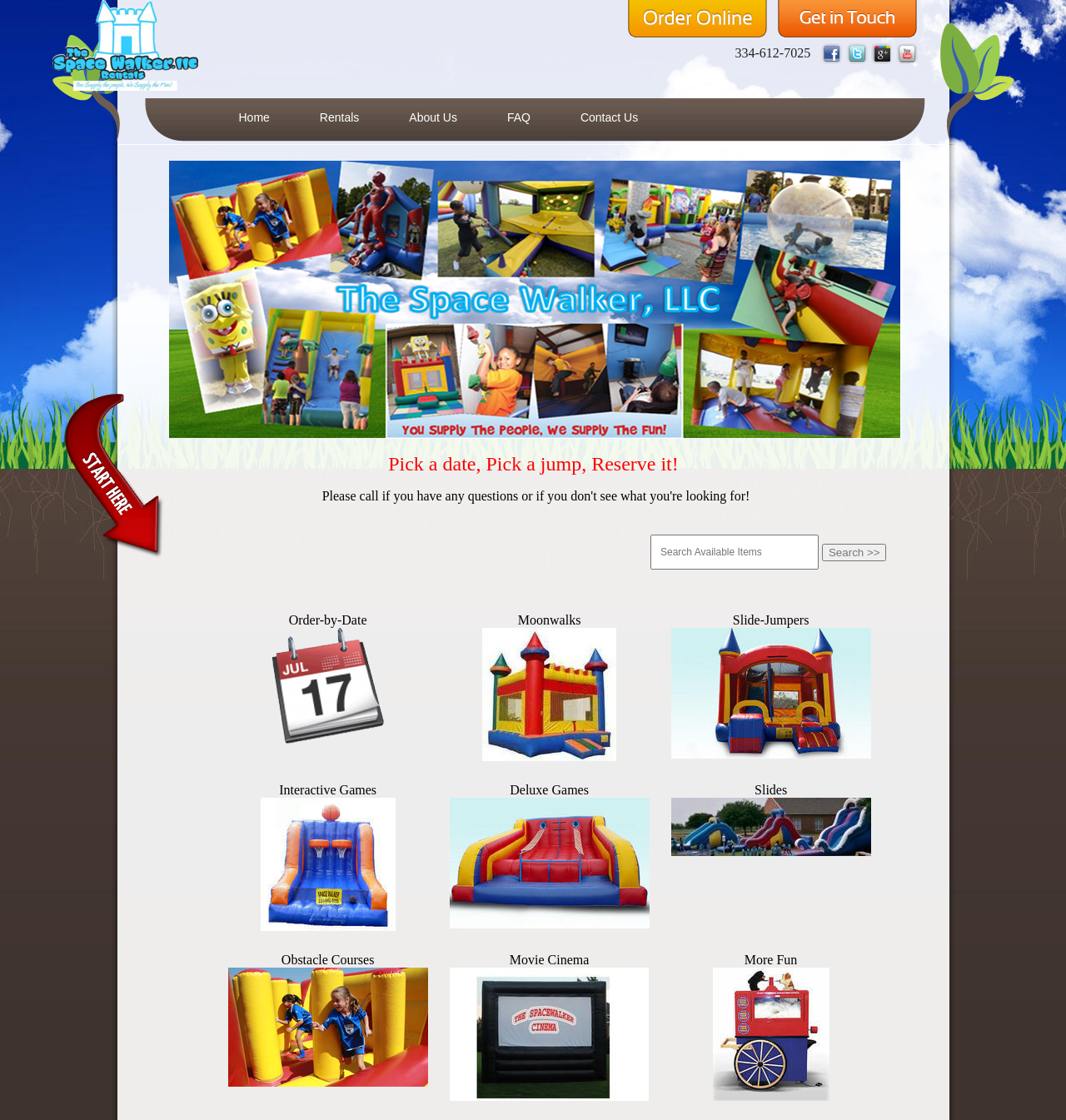How many types of rentals are listed on the webpage?
Kindly give a detailed and elaborate answer to the question.

I counted the number of links in the table rows under the 'Pick a date, Pick a jump, Reserve it!' text, and found 8 types of rentals listed, including 'Order-by-Date', 'Moonwalks', 'Slide-Jumpers', 'Interactive Games', 'Deluxe Games', 'Slides', 'Obstacle Courses', and 'Movie Cinema'.